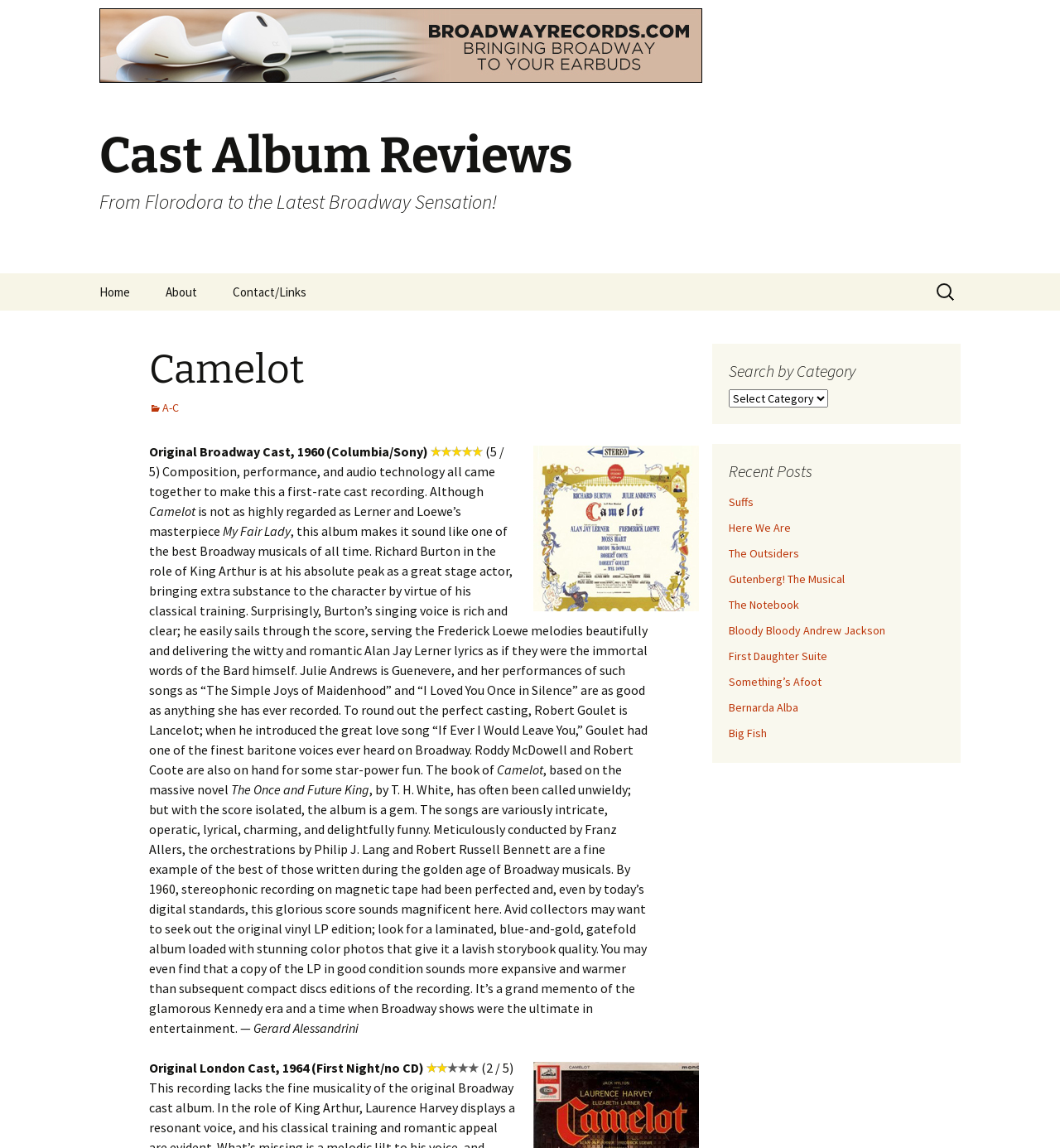Can you specify the bounding box coordinates of the area that needs to be clicked to fulfill the following instruction: "Read the review of Camelot"?

[0.141, 0.386, 0.476, 0.435]